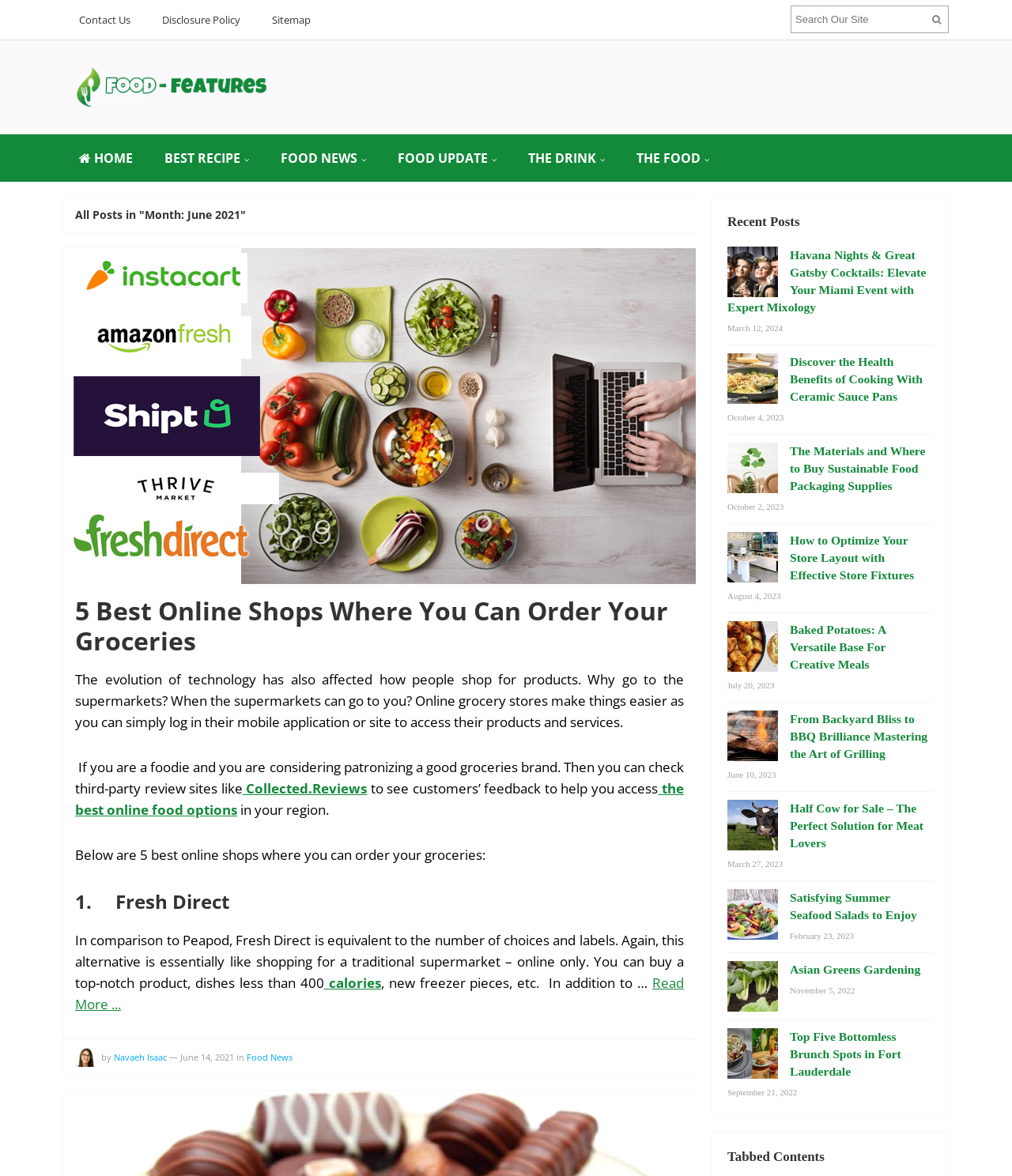Provide the bounding box coordinates for the UI element described in this sentence: "name="s" placeholder="Search Our Site"". The coordinates should be four float values between 0 and 1, i.e., [left, top, right, bottom].

[0.781, 0.005, 0.938, 0.028]